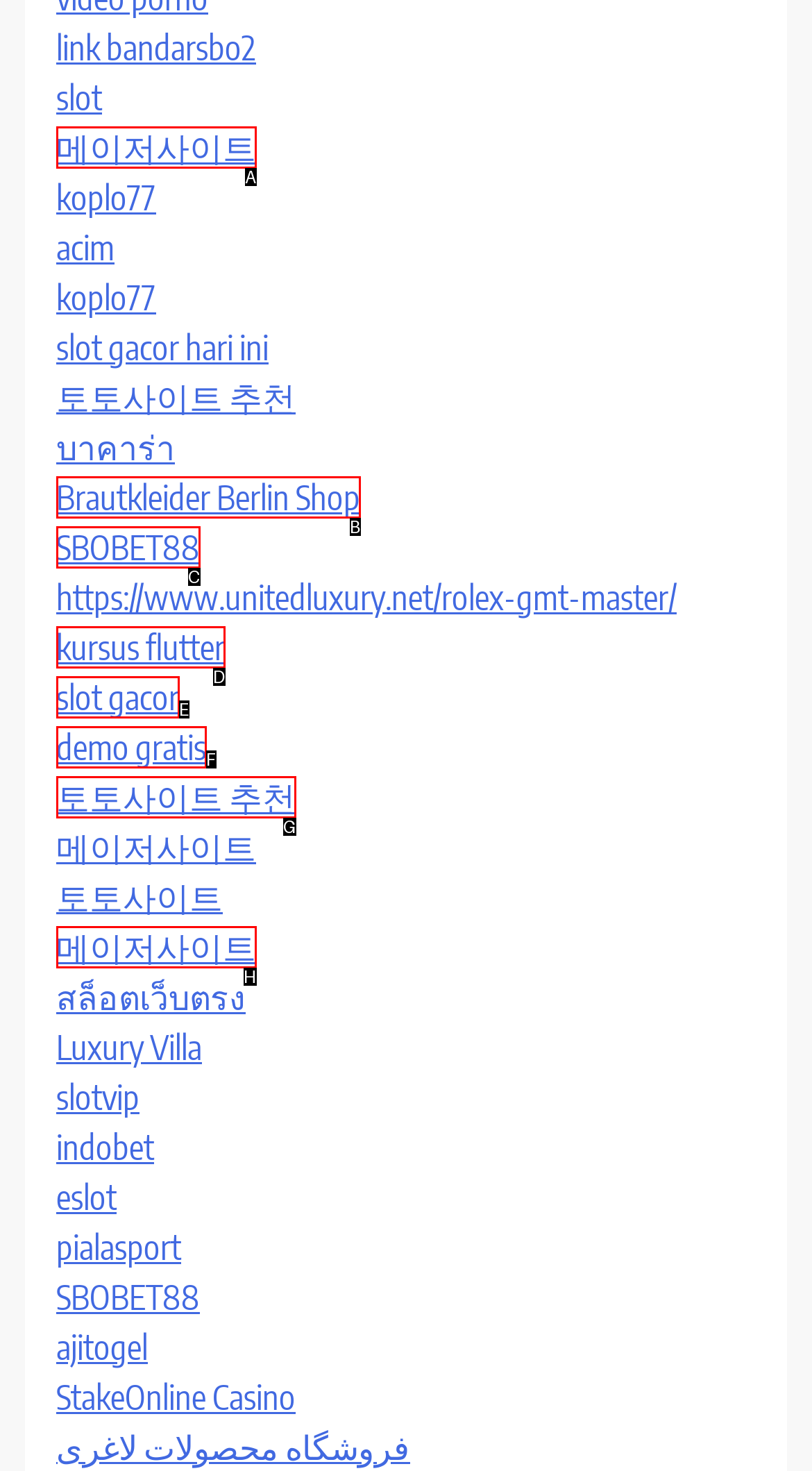Identify the bounding box that corresponds to: Brautkleider Berlin Shop
Respond with the letter of the correct option from the provided choices.

B